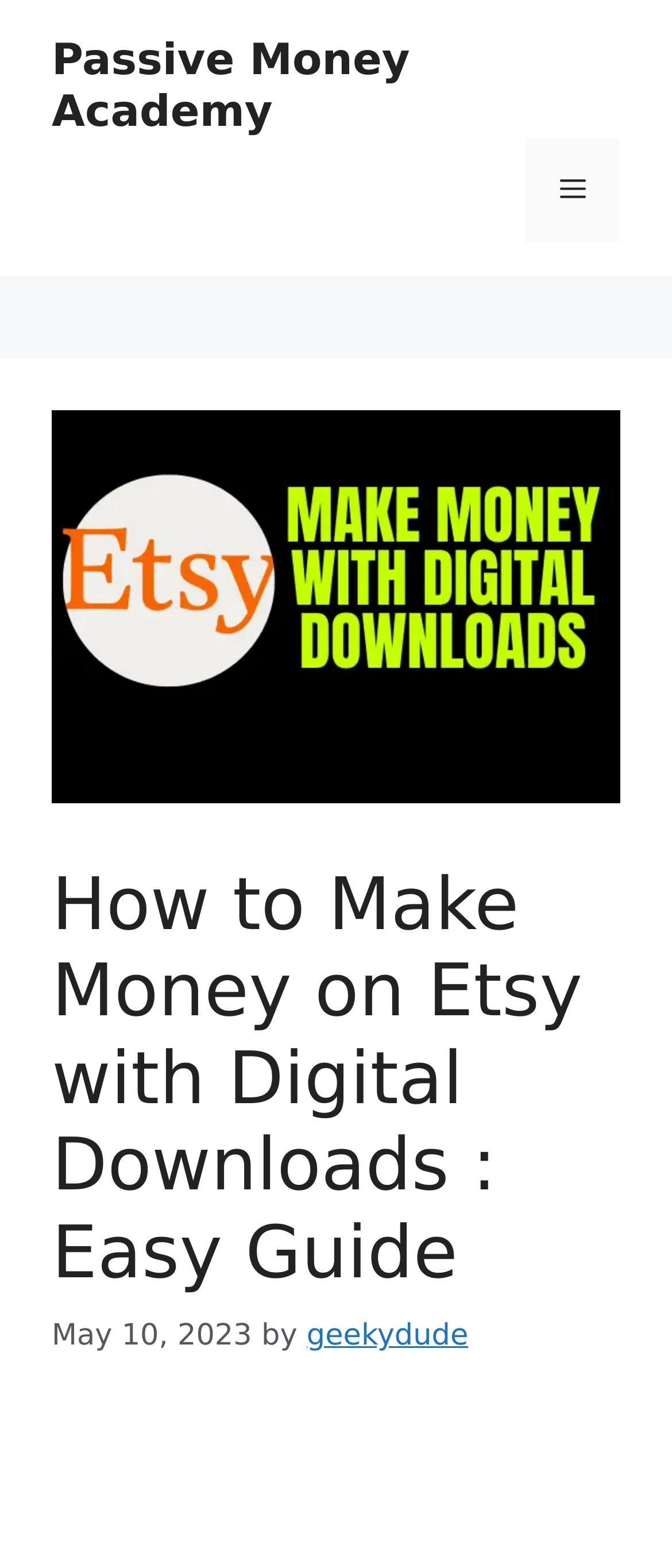Carefully examine the image and provide an in-depth answer to the question: Who is the author of the guide?

I found the answer by examining the link element next to the 'by' text, which contains the text 'geekydude', indicating that geekydude is the author of the guide.